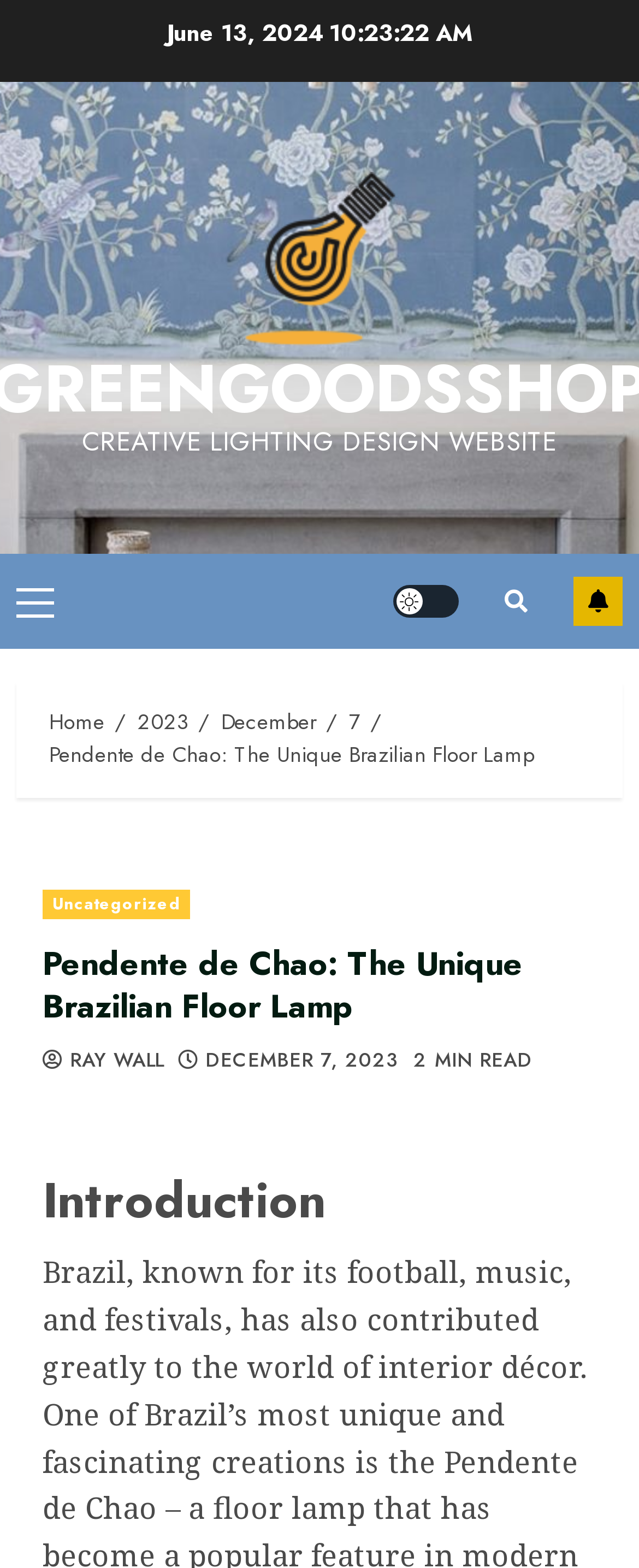Locate the bounding box of the UI element described in the following text: "Terms & Condition".

None